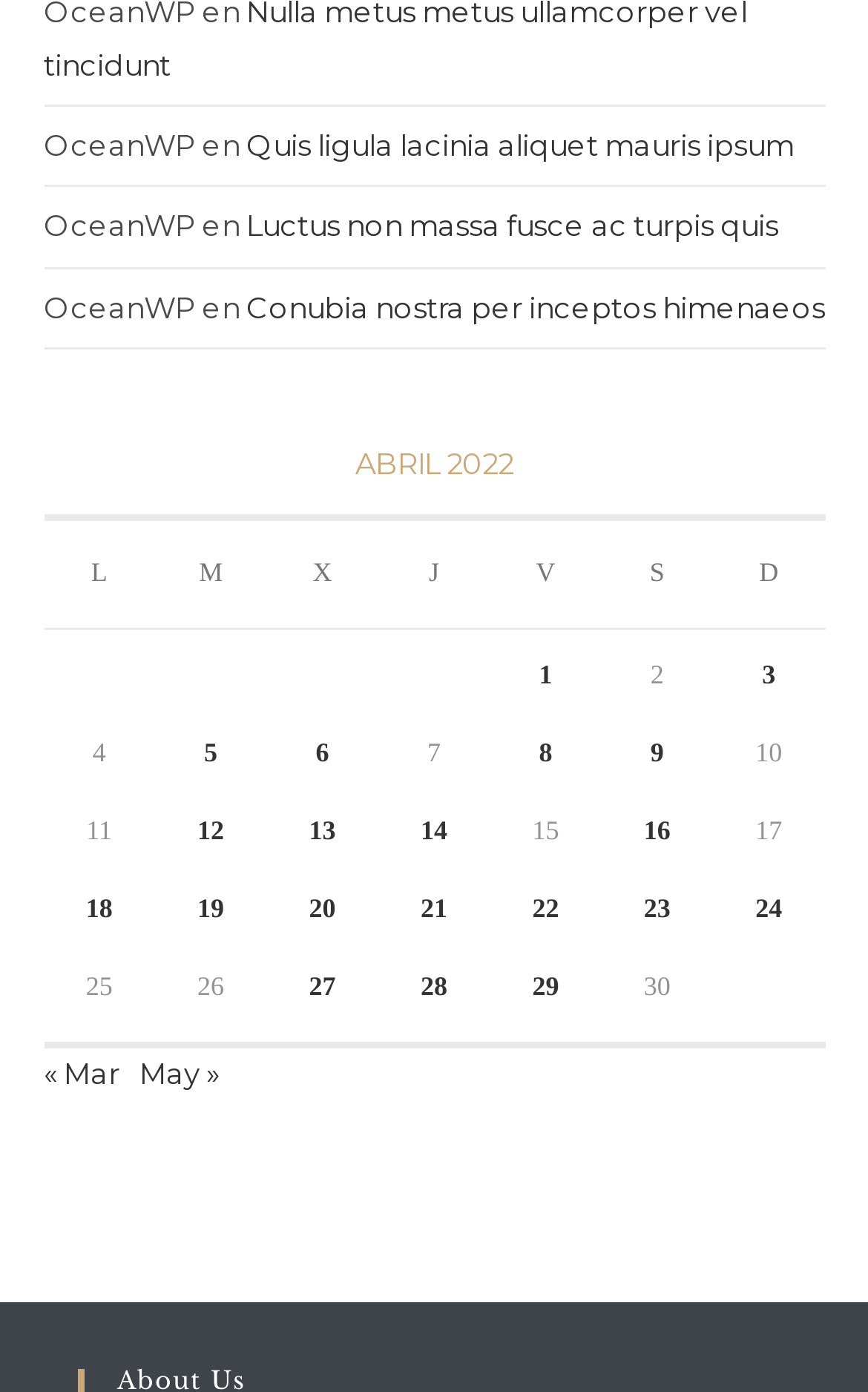Determine the bounding box for the described UI element: "3".

[0.878, 0.474, 0.893, 0.496]